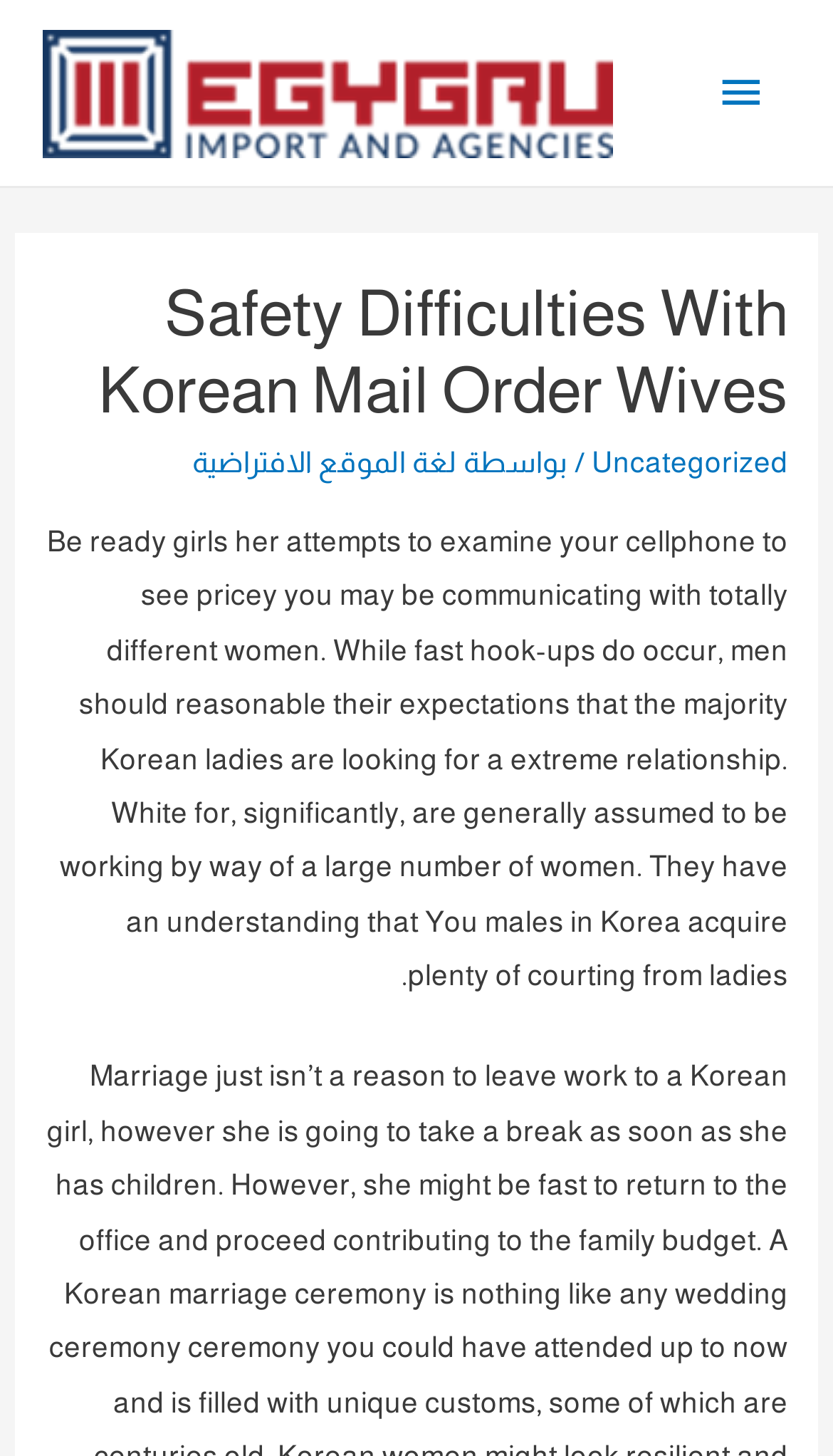What is the purpose of the primary menu?
Please give a detailed and thorough answer to the question, covering all relevant points.

The primary menu, indicated by the button 'القائمة الرئيسية', is likely used for navigation purposes, allowing users to access different sections of the website.